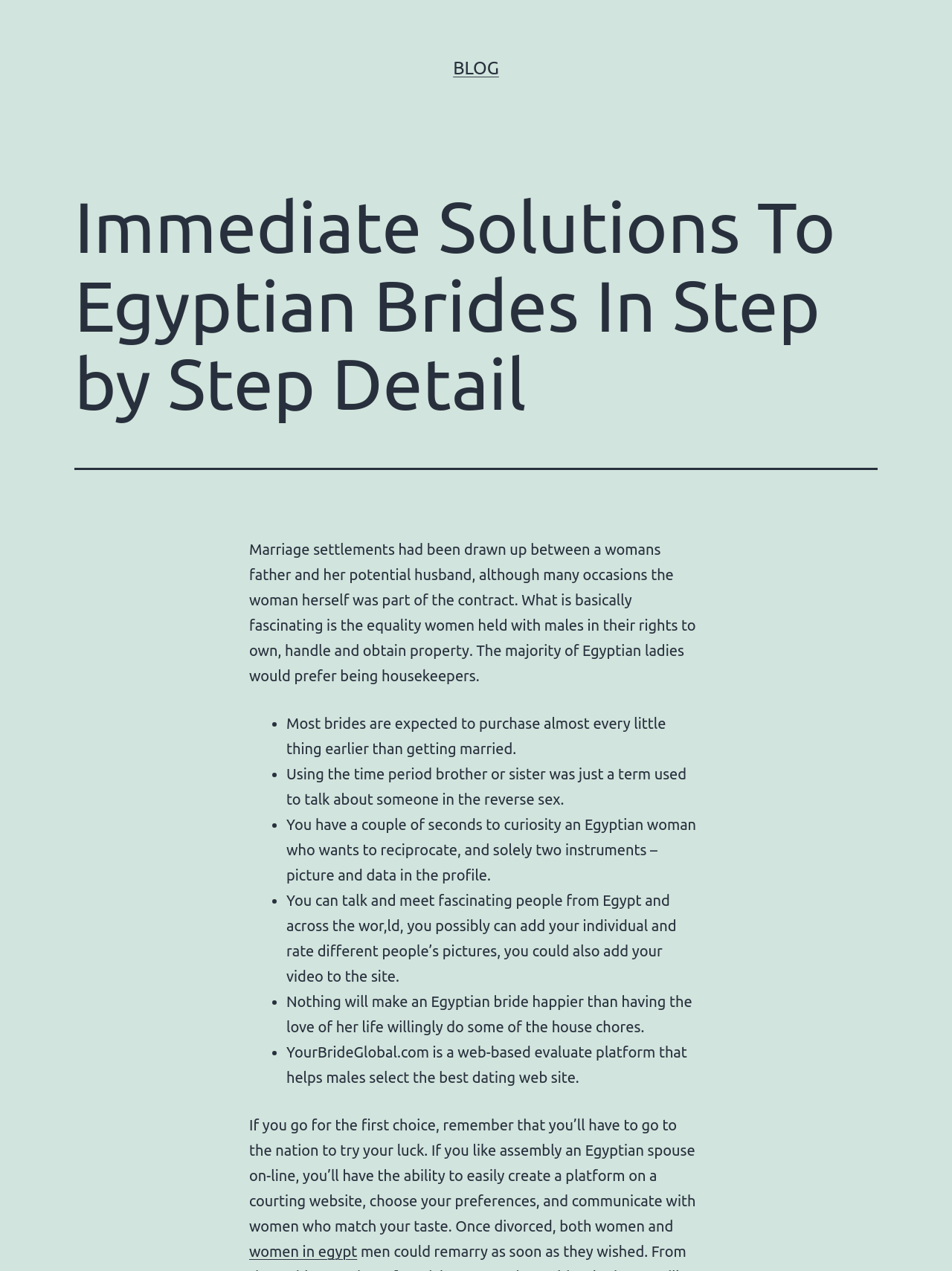What is the main topic of this blog?
Please respond to the question thoroughly and include all relevant details.

Based on the webpage content, the main topic of this blog is about Egyptian brides, their characteristics, and how to approach them. The blog provides information about the rights of women in Egypt, their expectations from their husbands, and how to communicate with them.